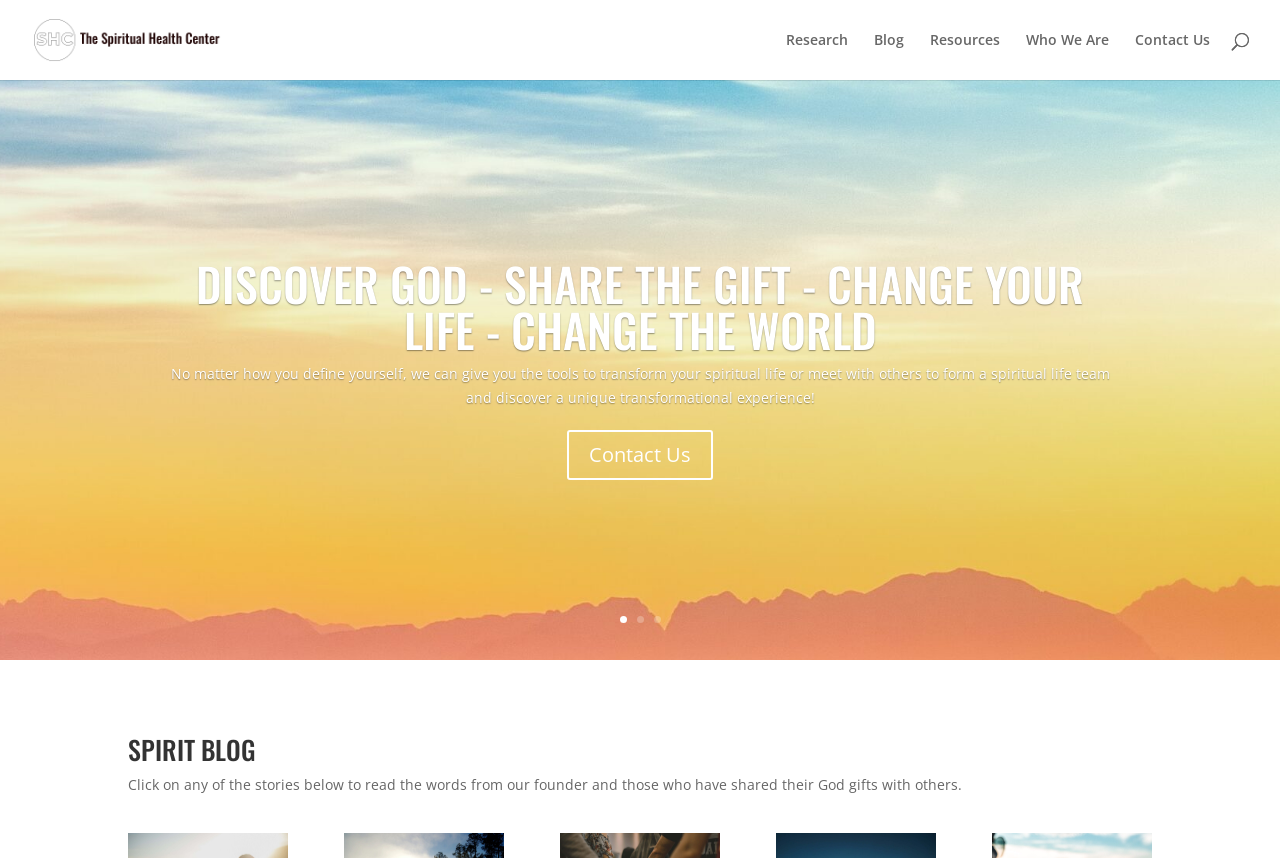How many pagination links are at the bottom of the page?
Using the visual information from the image, give a one-word or short-phrase answer.

3